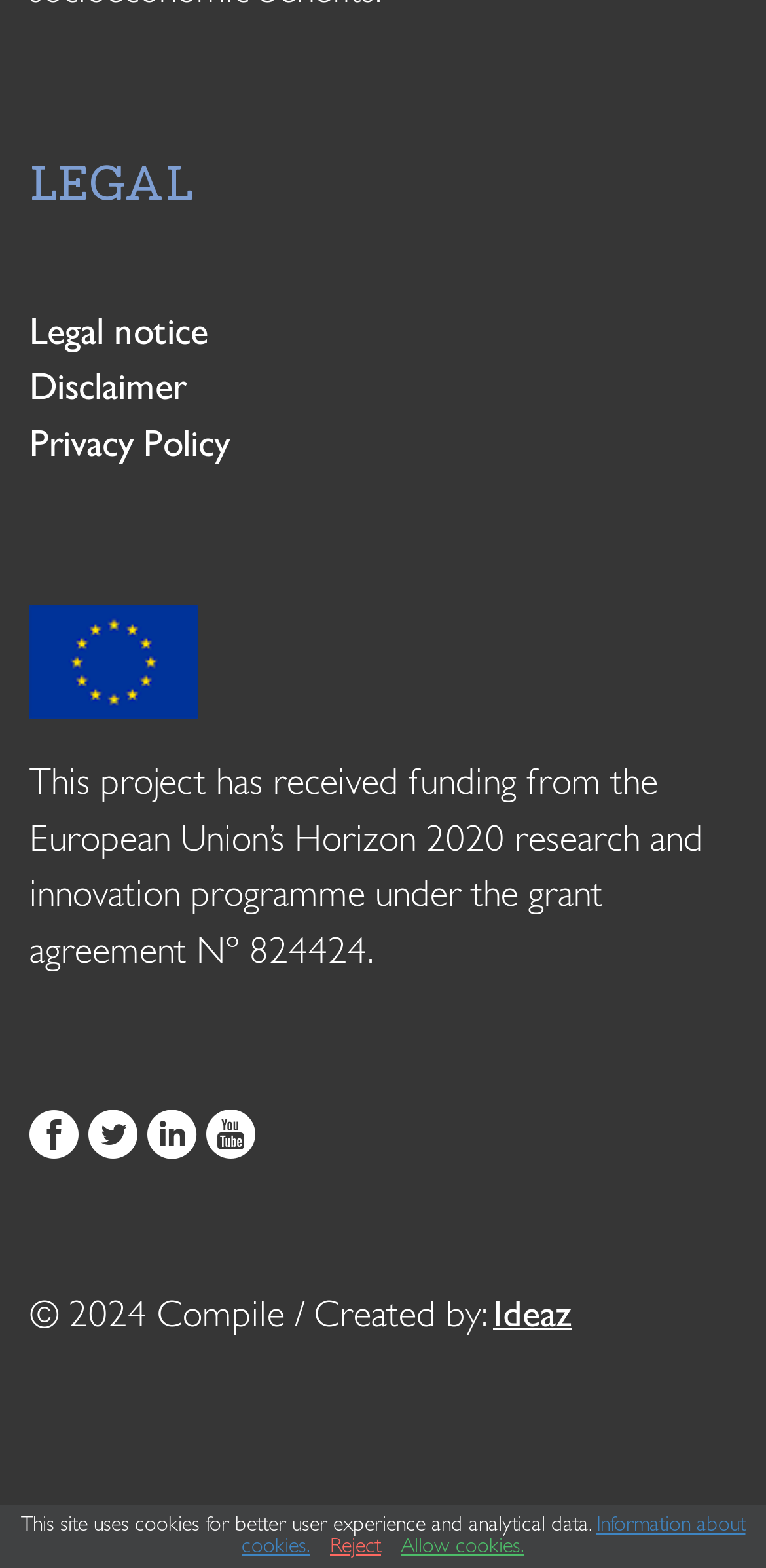Using the webpage screenshot, find the UI element described by Legal notice. Provide the bounding box coordinates in the format (top-left x, top-left y, bottom-right x, bottom-right y), ensuring all values are floating point numbers between 0 and 1.

[0.038, 0.202, 0.272, 0.226]